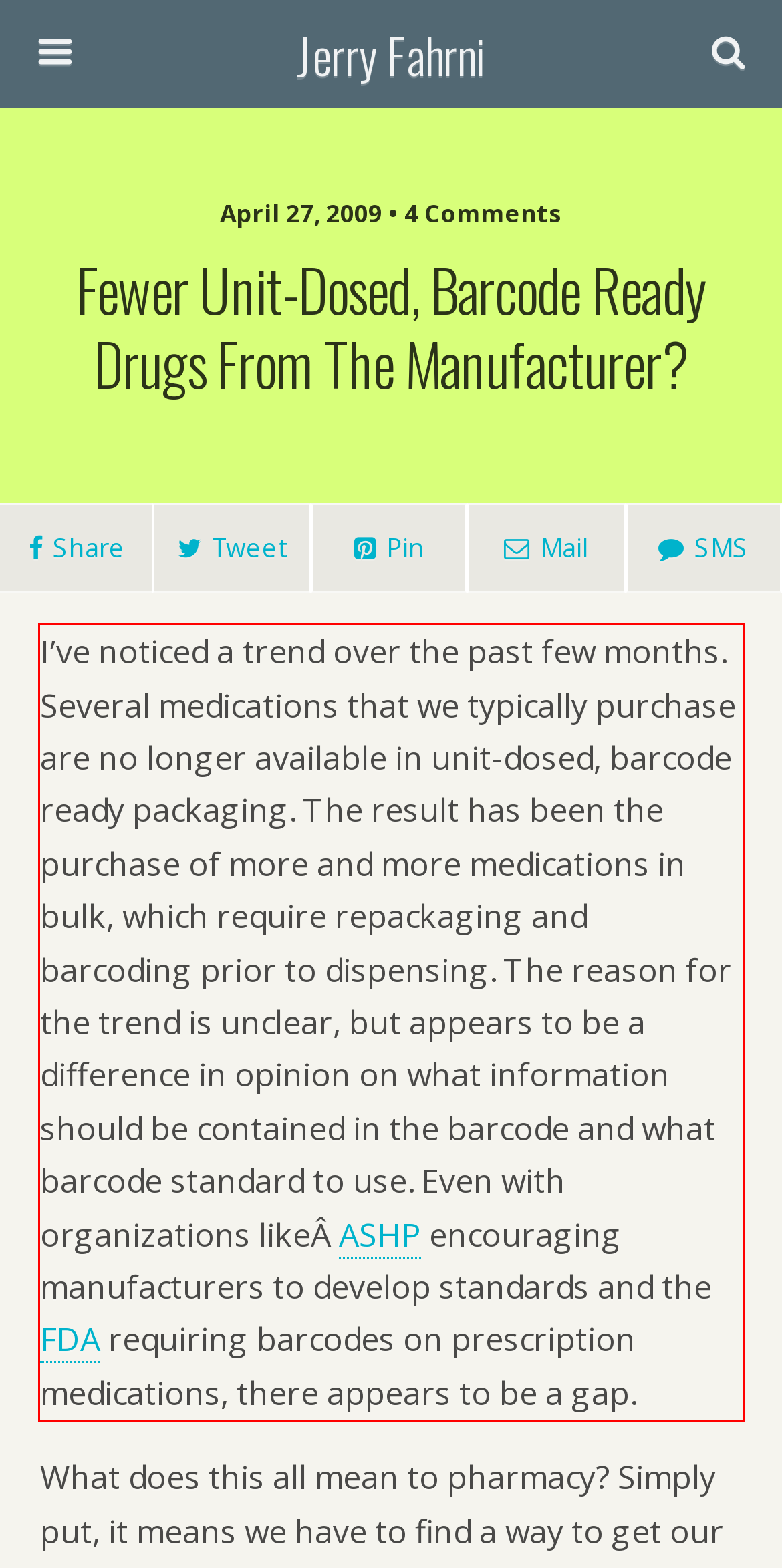Using OCR, extract the text content found within the red bounding box in the given webpage screenshot.

I’ve noticed a trend over the past few months. Several medications that we typically purchase are no longer available in unit-dosed, barcode ready packaging. The result has been the purchase of more and more medications in bulk, which require repackaging and barcoding prior to dispensing. The reason for the trend is unclear, but appears to be a difference in opinion on what information should be contained in the barcode and what barcode standard to use. Even with organizations likeÂ ASHP encouraging manufacturers to develop standards and the FDA requiring barcodes on prescription medications, there appears to be a gap.